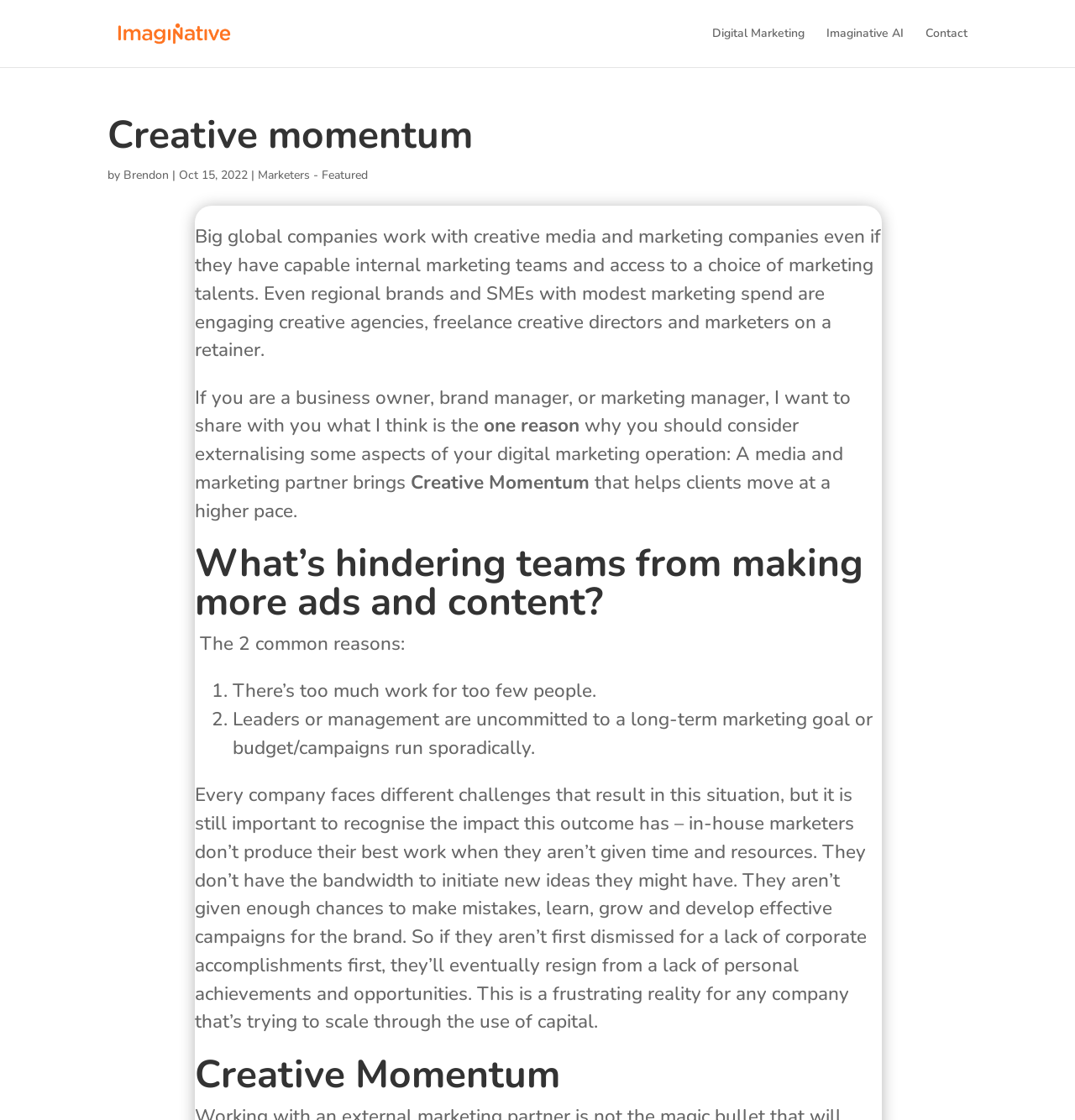Using the given element description, provide the bounding box coordinates (top-left x, top-left y, bottom-right x, bottom-right y) for the corresponding UI element in the screenshot: alt="Imaginative"

[0.103, 0.021, 0.221, 0.036]